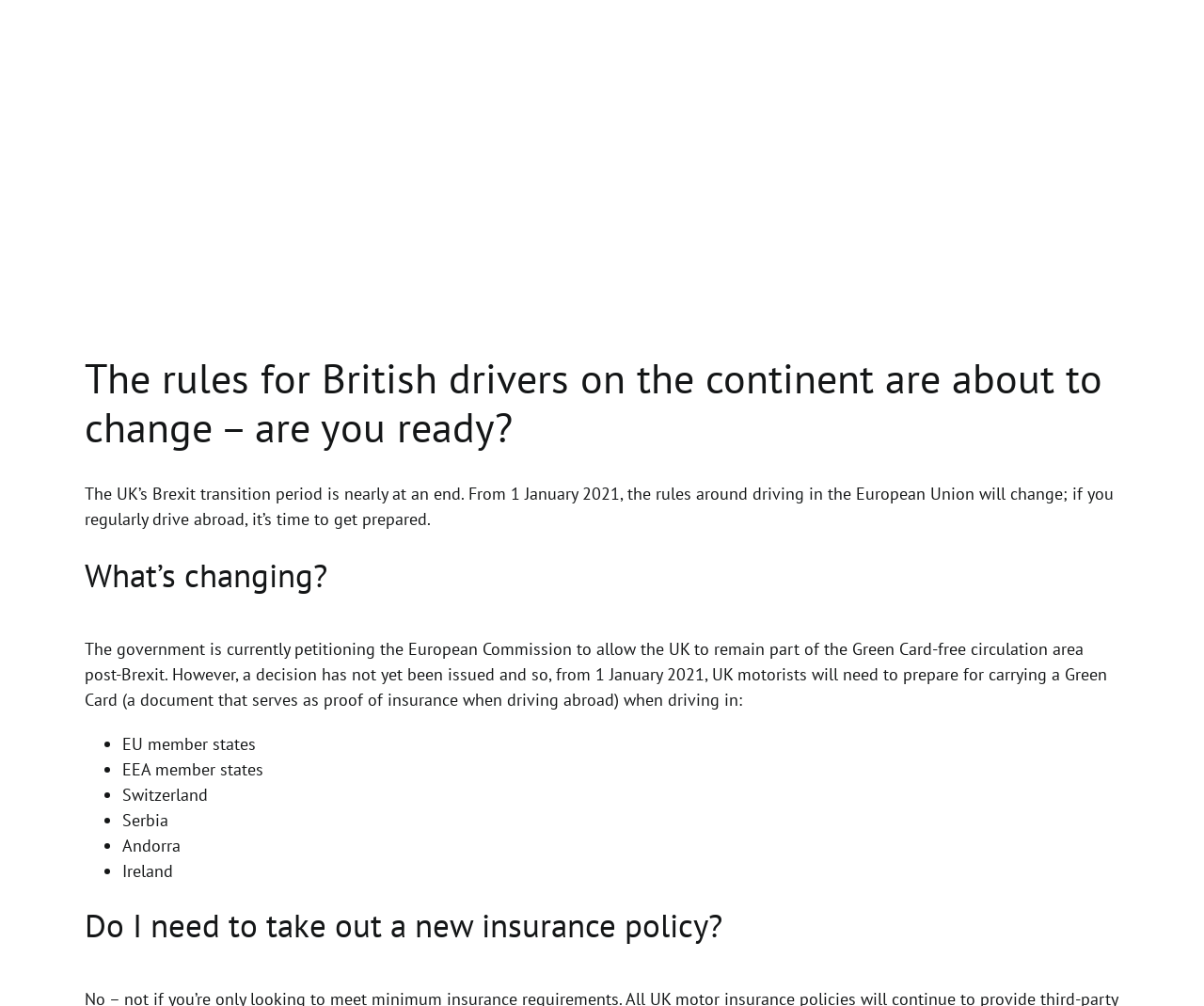Extract the bounding box coordinates of the UI element described by: "Privacy Policy". The coordinates should include four float numbers ranging from 0 to 1, e.g., [left, top, right, bottom].

[0.521, 0.25, 0.701, 0.275]